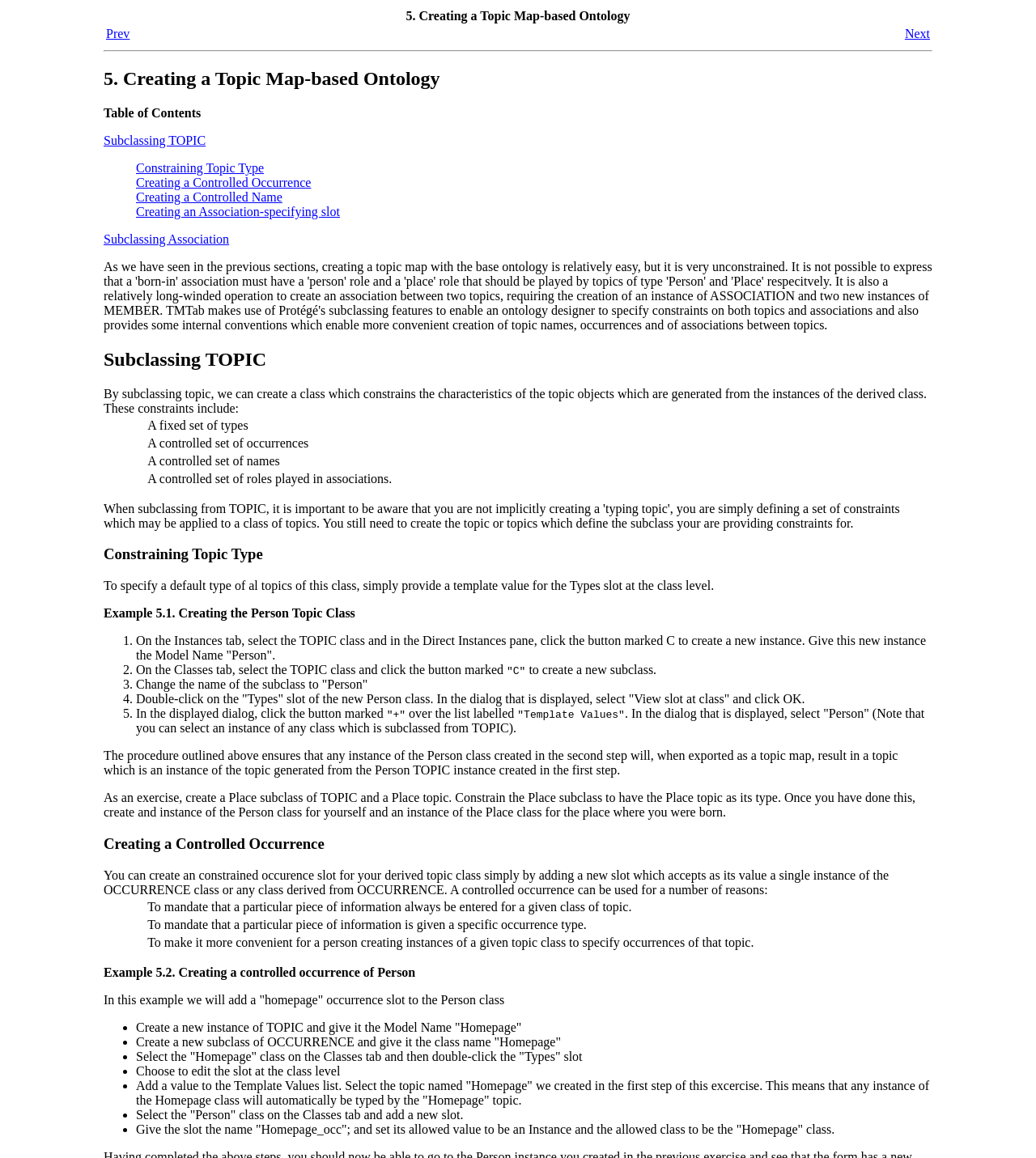Please predict the bounding box coordinates of the element's region where a click is necessary to complete the following instruction: "click Next". The coordinates should be represented by four float numbers between 0 and 1, i.e., [left, top, right, bottom].

[0.873, 0.023, 0.898, 0.035]